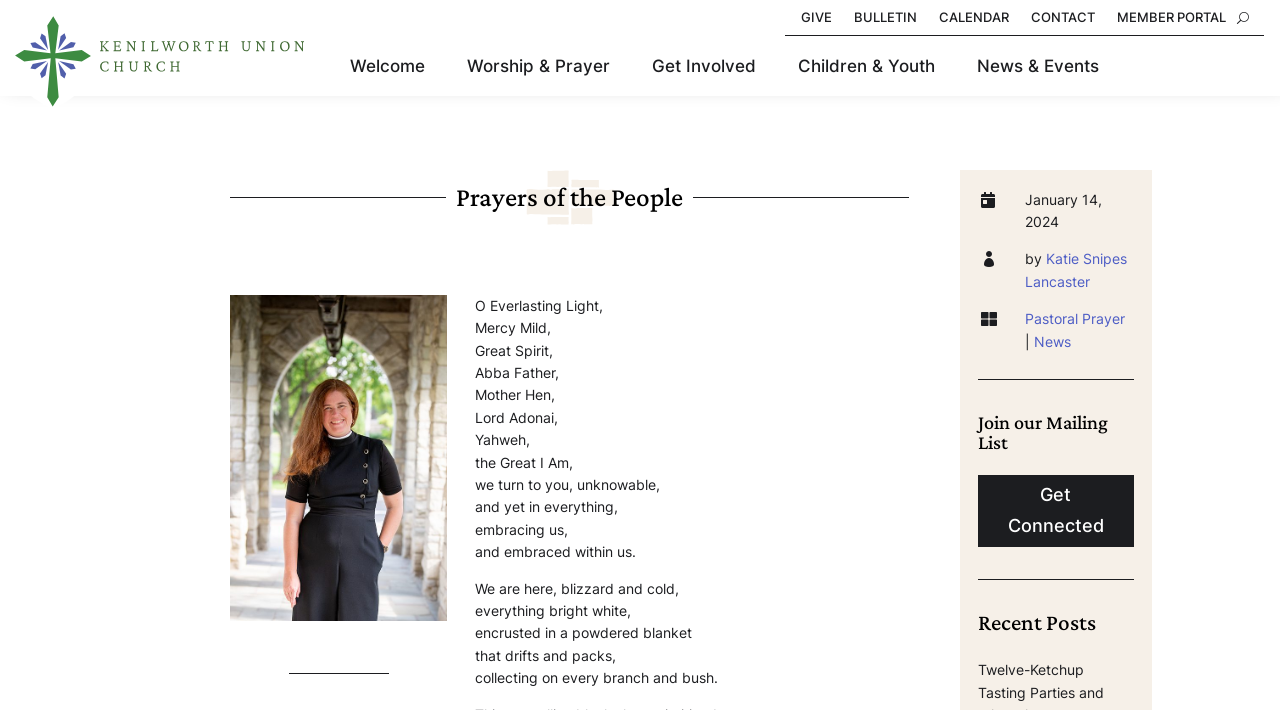Identify the bounding box coordinates of the clickable region required to complete the instruction: "Check the 'News'". The coordinates should be given as four float numbers within the range of 0 and 1, i.e., [left, top, right, bottom].

[0.808, 0.468, 0.837, 0.492]